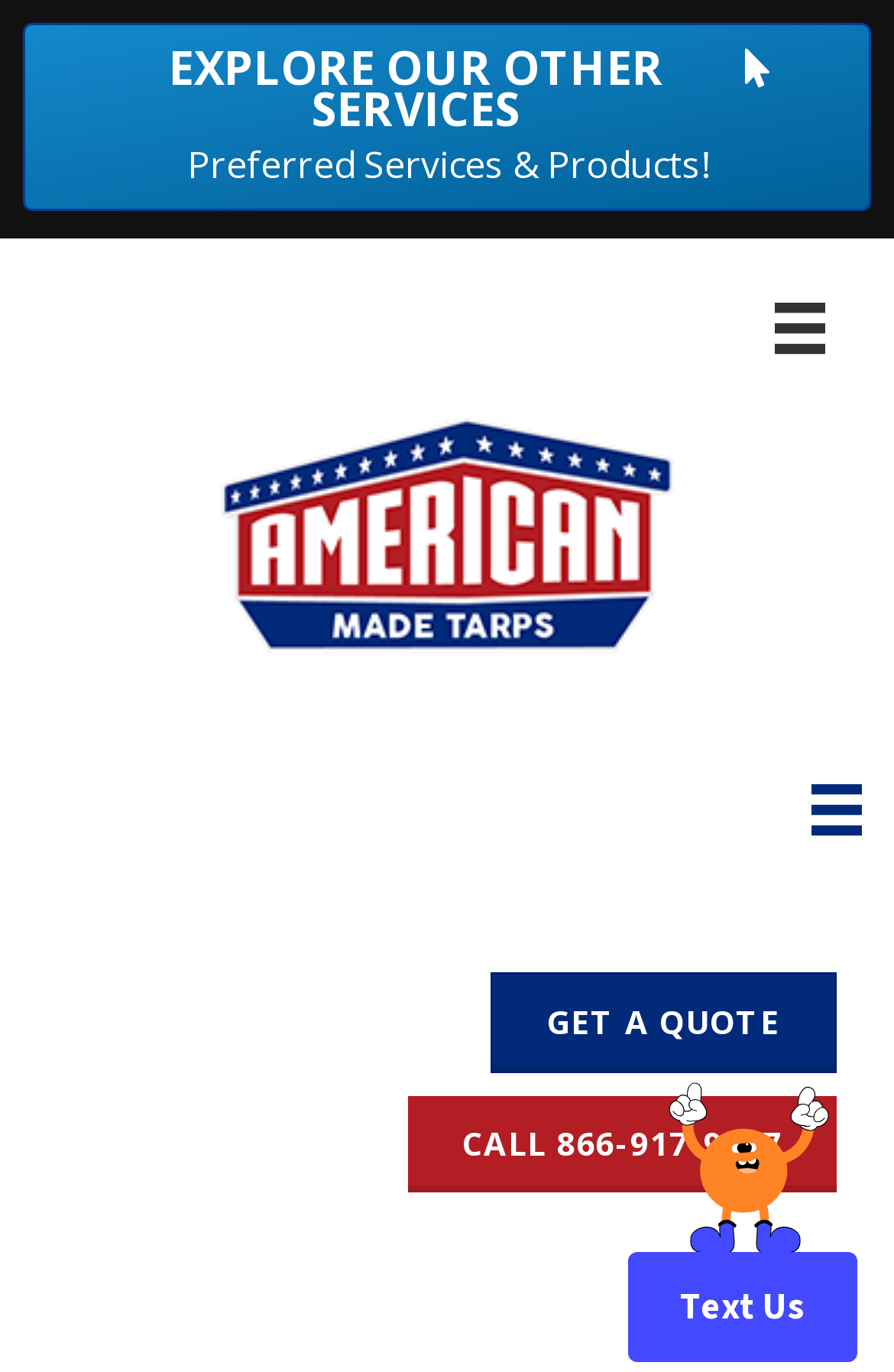Can you find and generate the webpage's heading?

Our Tarps Have You Covered